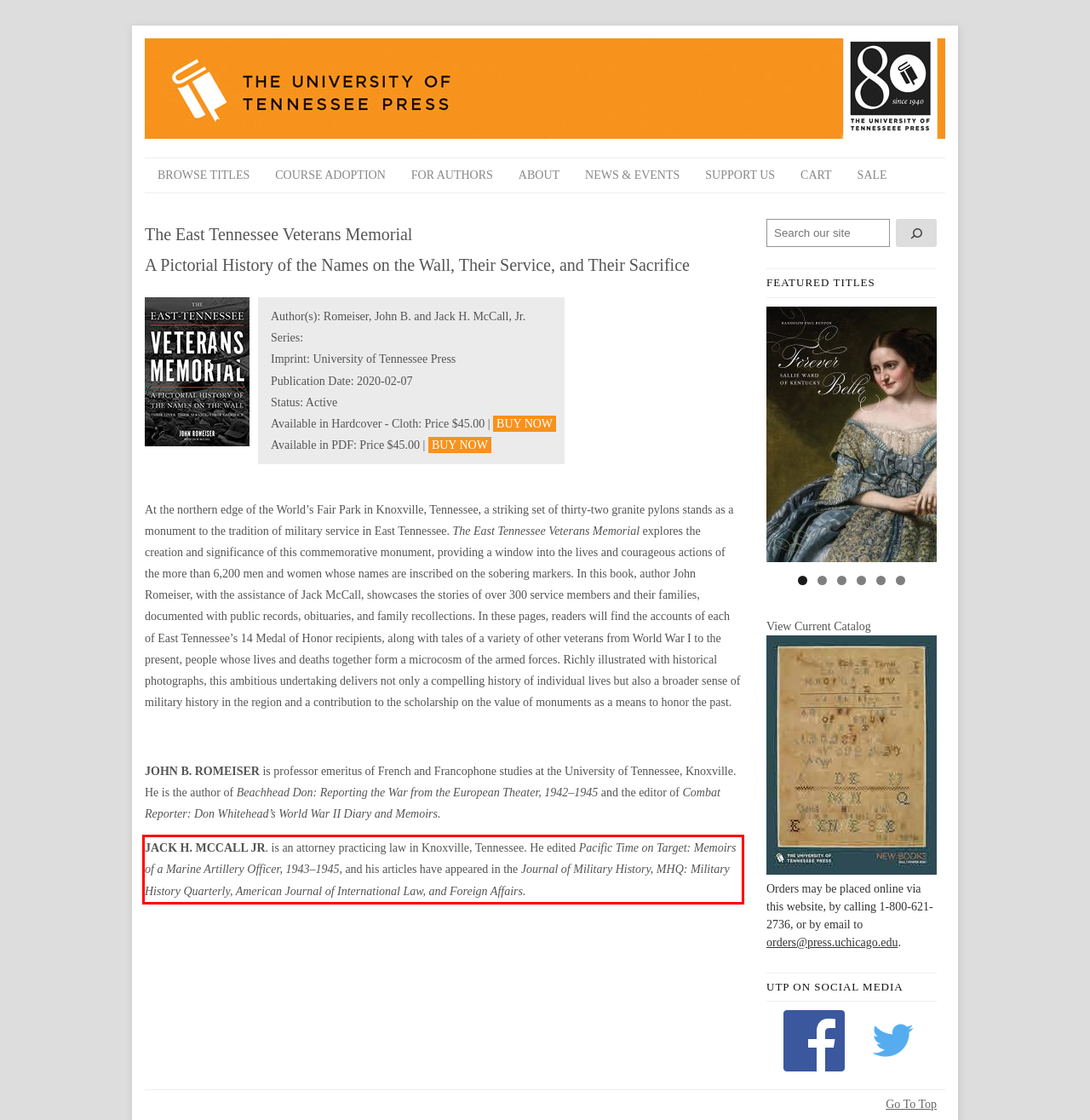Using the provided screenshot of a webpage, recognize and generate the text found within the red rectangle bounding box.

JACK H. MCCALL JR. is an attorney practicing law in Knoxville, Tennessee. He edited Pacific Time on Target: Memoirs of a Marine Artillery Officer, 1943–1945, and his articles have appeared in the Journal of Military History, MHQ: Military History Quarterly, American Journal of International Law, and Foreign Affairs.